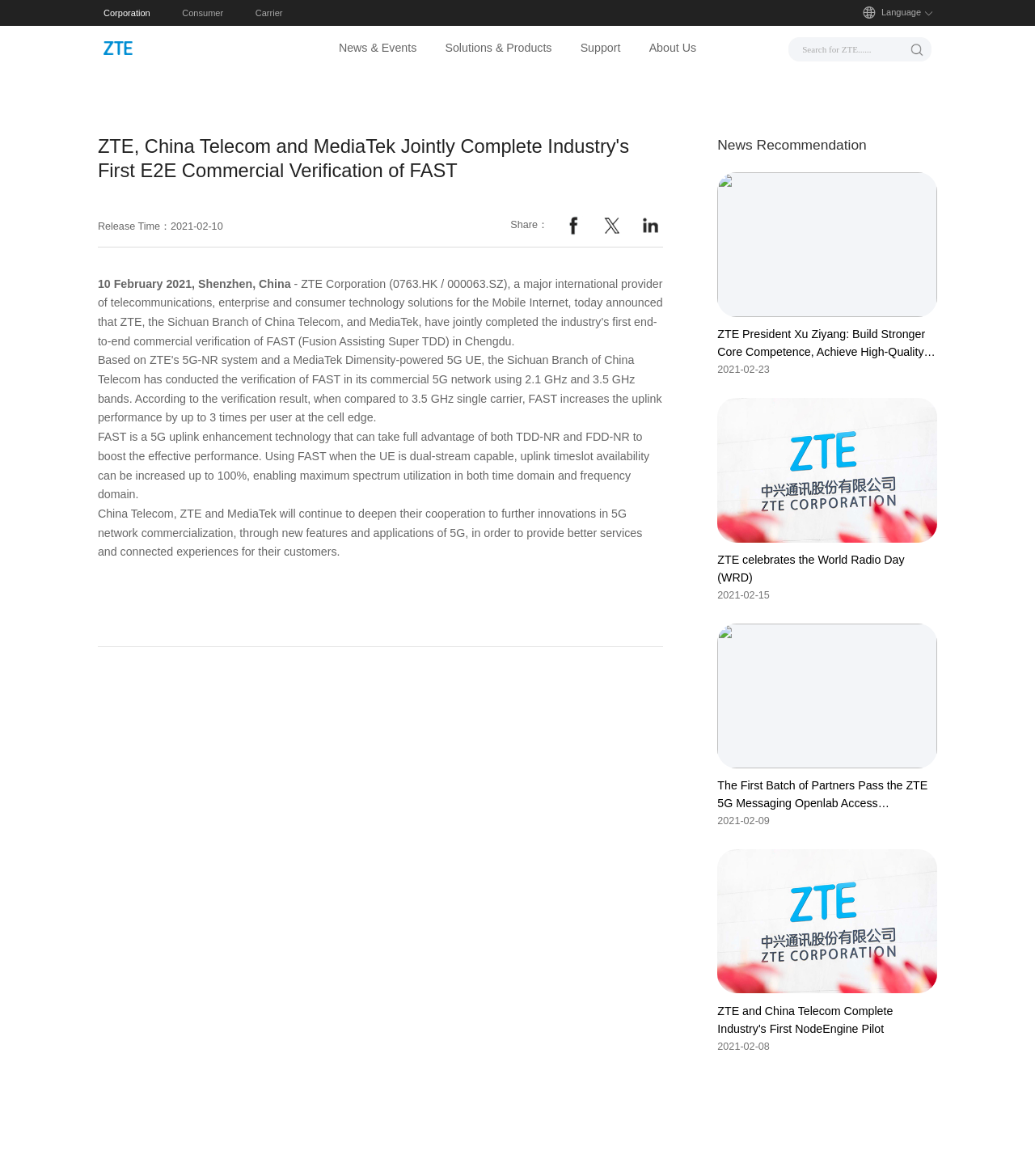Locate the bounding box coordinates of the clickable region to complete the following instruction: "Click News & Events link."

[0.327, 0.022, 0.403, 0.06]